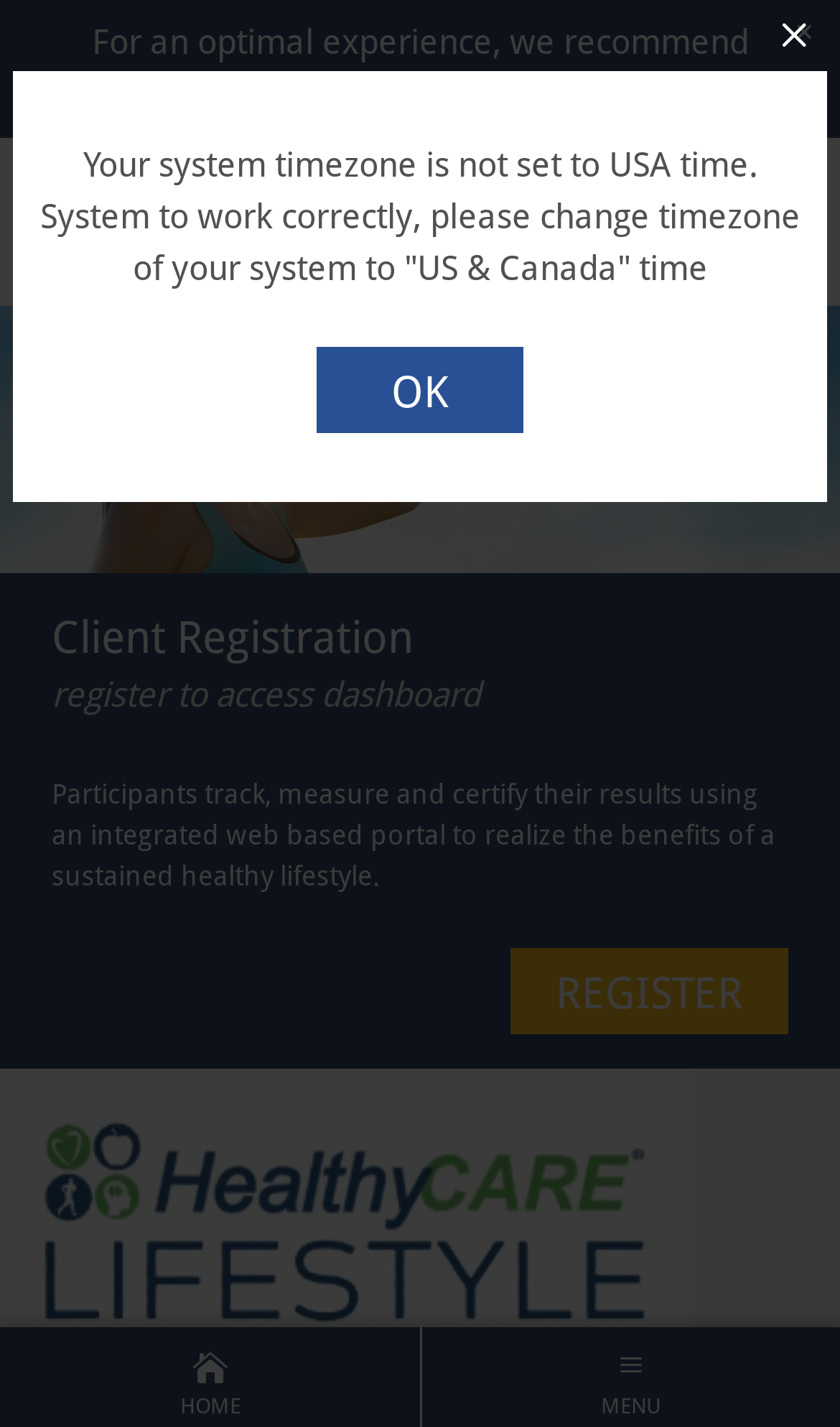Summarize the webpage with intricate details.

The webpage is about the GENAVIX HealthyCARE Network, which provides individuals and families with tools to take control of their health, wellness, and fitness. At the top, there is a button labeled "OK" and a static text stating "Terms of Use and Privacy Policy updated on December 10, 2016". Below this, there is a recommendation to view the webpage in the latest version of Safari.

On the top-right corner, there is a "Close" button with an "Esc" label. Next to it, there is a static text "×" which is likely a close icon.

The main content of the webpage is divided into sections. On the top-left, there is a header section with a link to "Beverly Athletic Club" accompanied by an image. Below this, there are five images stacked vertically, taking up most of the webpage's width.

Further down, there is a section with a heading "Client Registration". Below the heading, there is a static text "register to access dashboard" and a longer paragraph describing the benefits of registering. There is also a "REGISTER" link in this section.

On the bottom-left, there are two buttons labeled "Previous" and "Next". On the bottom-right, there is a link labeled "HOME" with an icon, and a static text "MENU" above it.